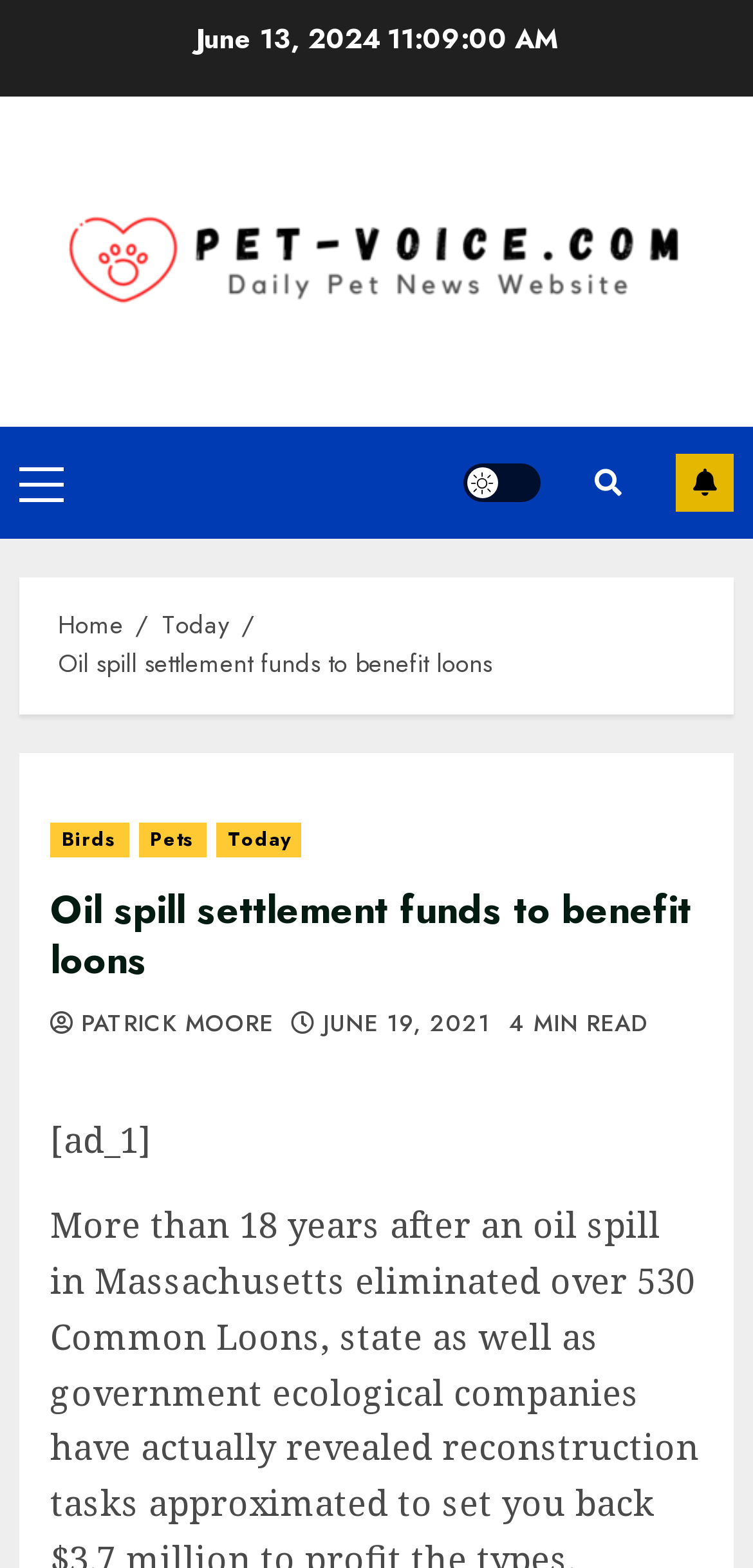What is the category of the article?
Answer the question with a thorough and detailed explanation.

I found the category of the article by looking at the link 'Birds' which is located below the heading 'Oil spill settlement funds to benefit loons', along with other categories such as 'Pets' and 'Today'.